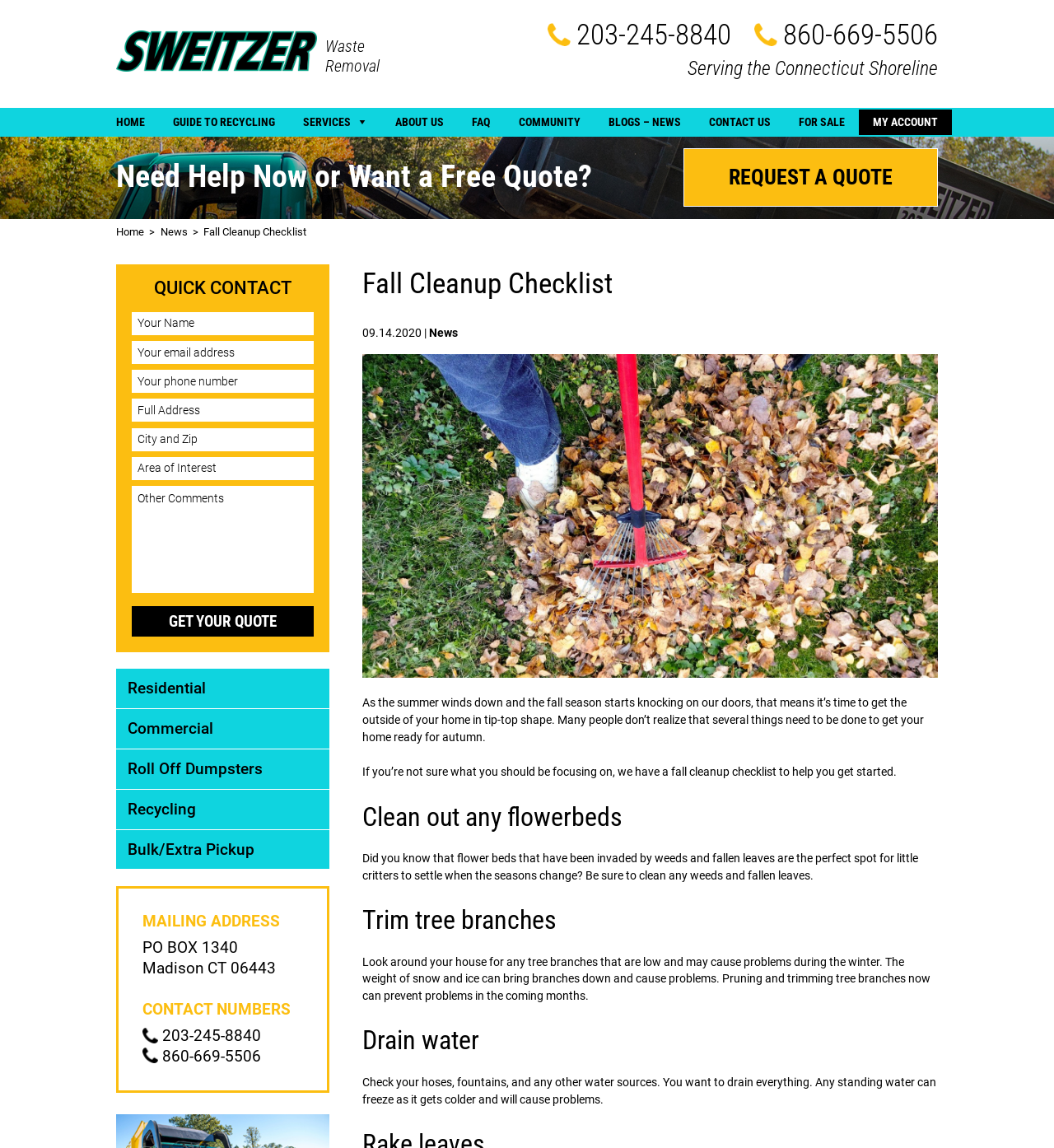What is the company name?
Analyze the image and provide a thorough answer to the question.

The company name is obtained from the top-left corner of the webpage, where the logo and company name 'Sweitzer Waste' are displayed.